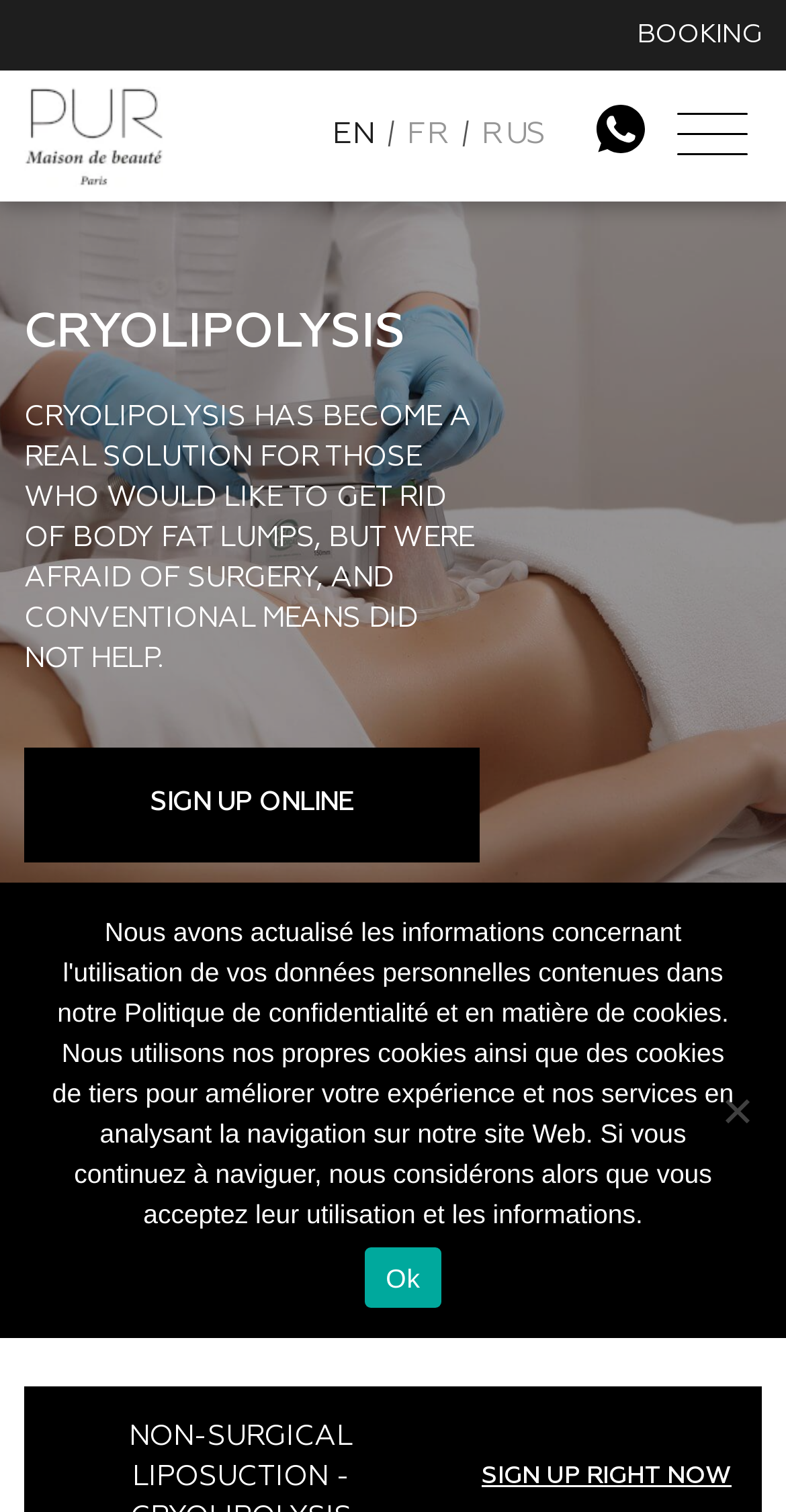How many languages are available on the website?
Please use the image to provide a one-word or short phrase answer.

3